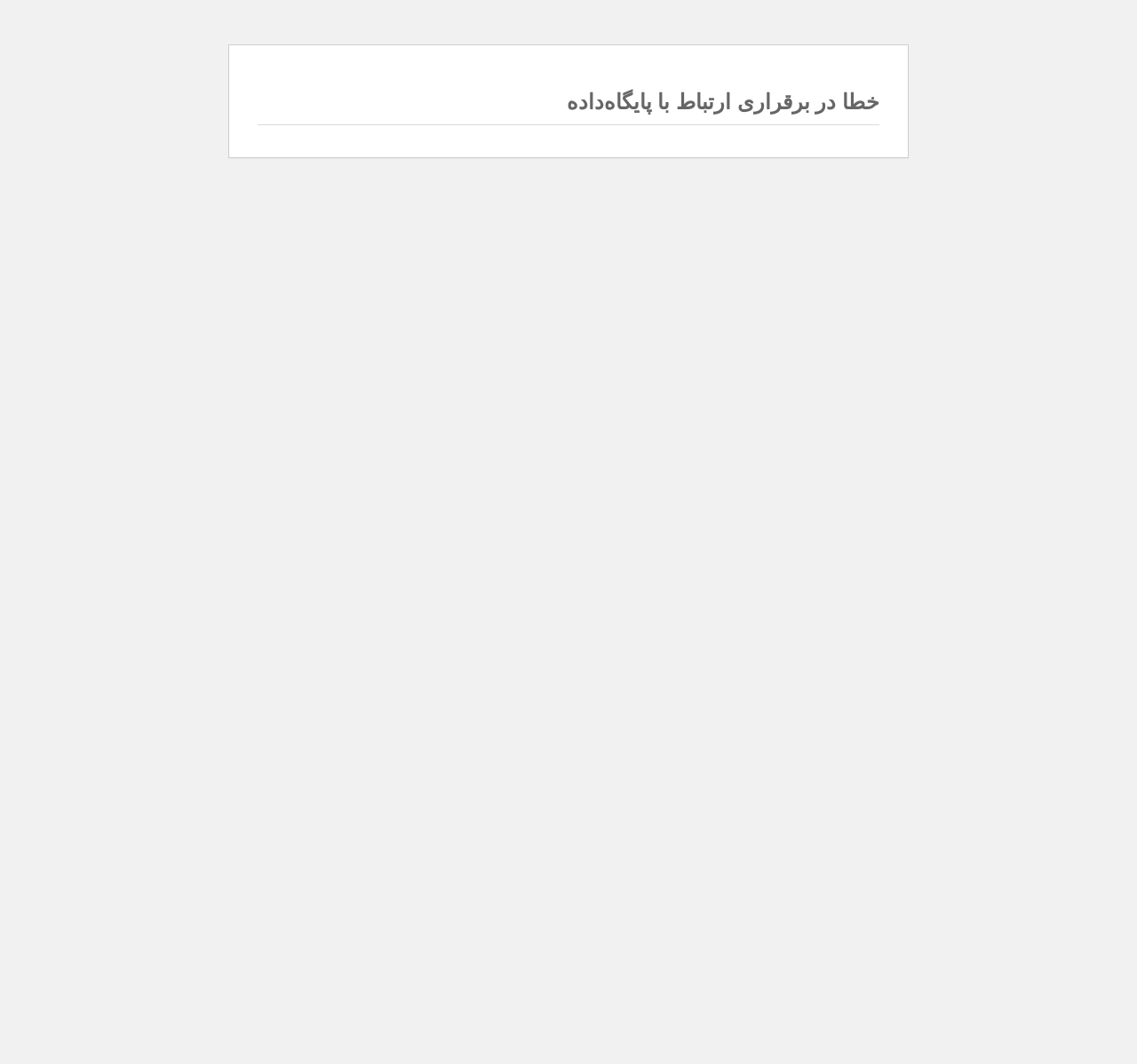Extract the main title from the webpage.

خطا در برقراری ارتباط با پایگاه‌داده